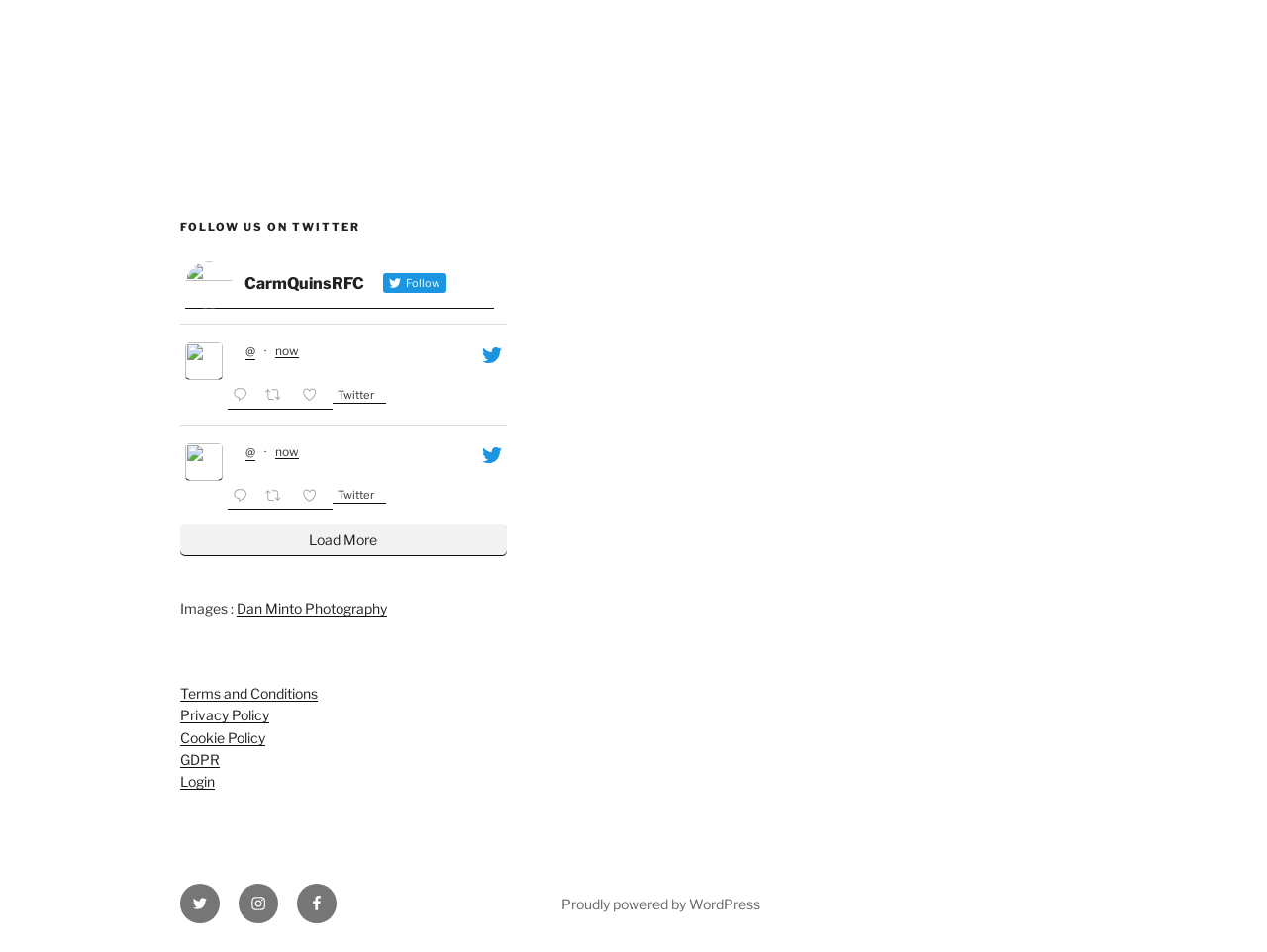Give a concise answer using one word or a phrase to the following question:
What type of images are mentioned?

Images by Dan Minto Photography